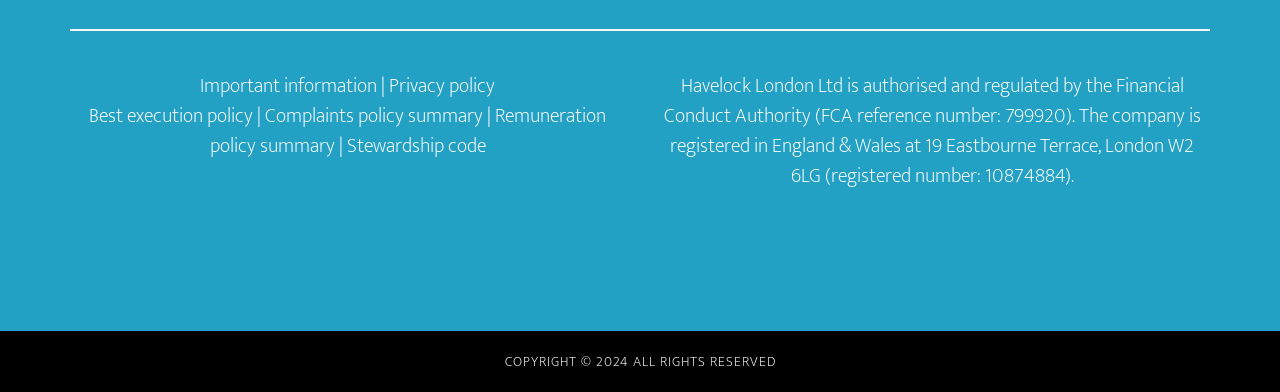Locate and provide the bounding box coordinates for the HTML element that matches this description: "home".

None